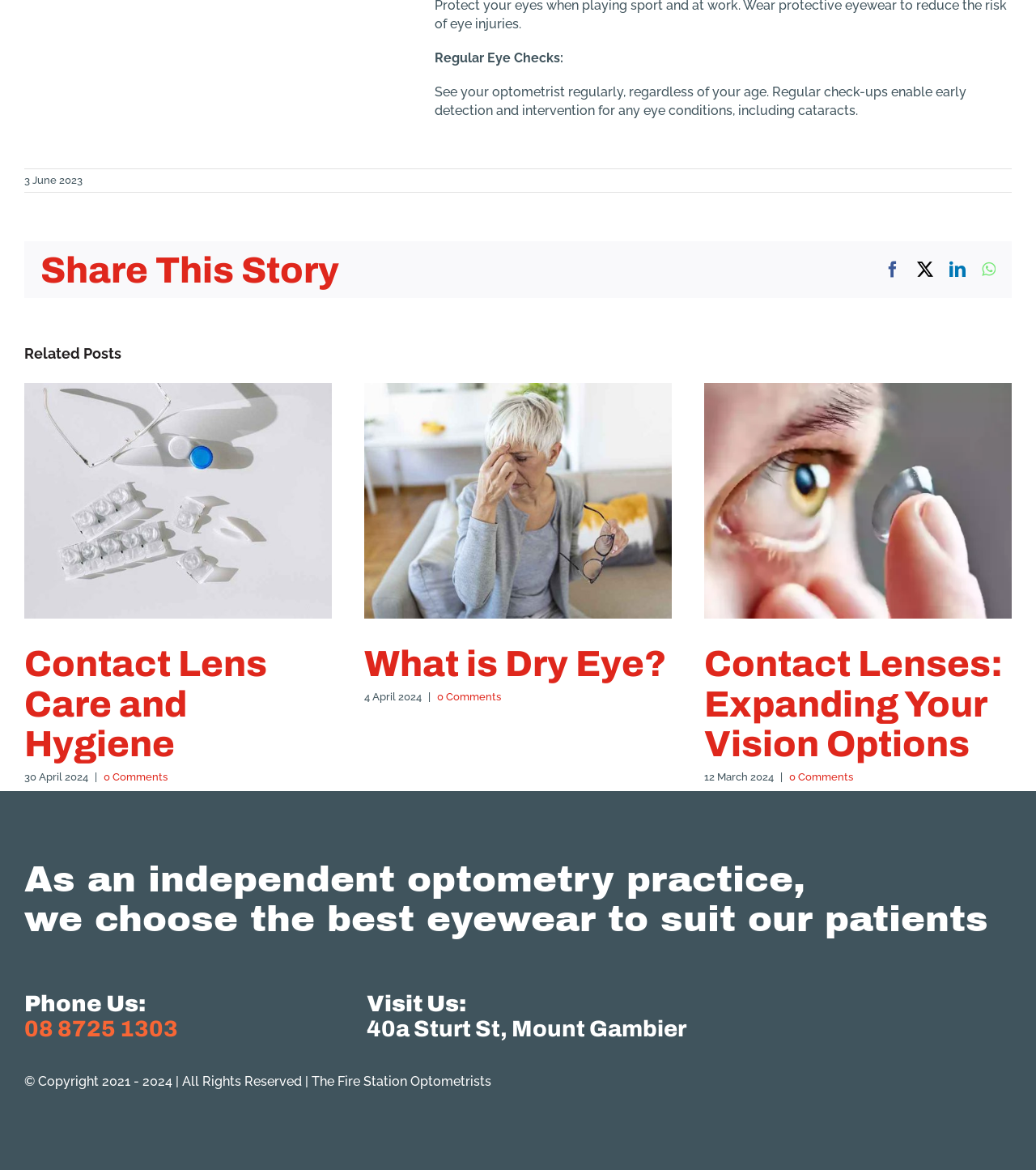Can you find the bounding box coordinates for the element to click on to achieve the instruction: "Explore related posts"?

[0.023, 0.293, 0.977, 0.312]